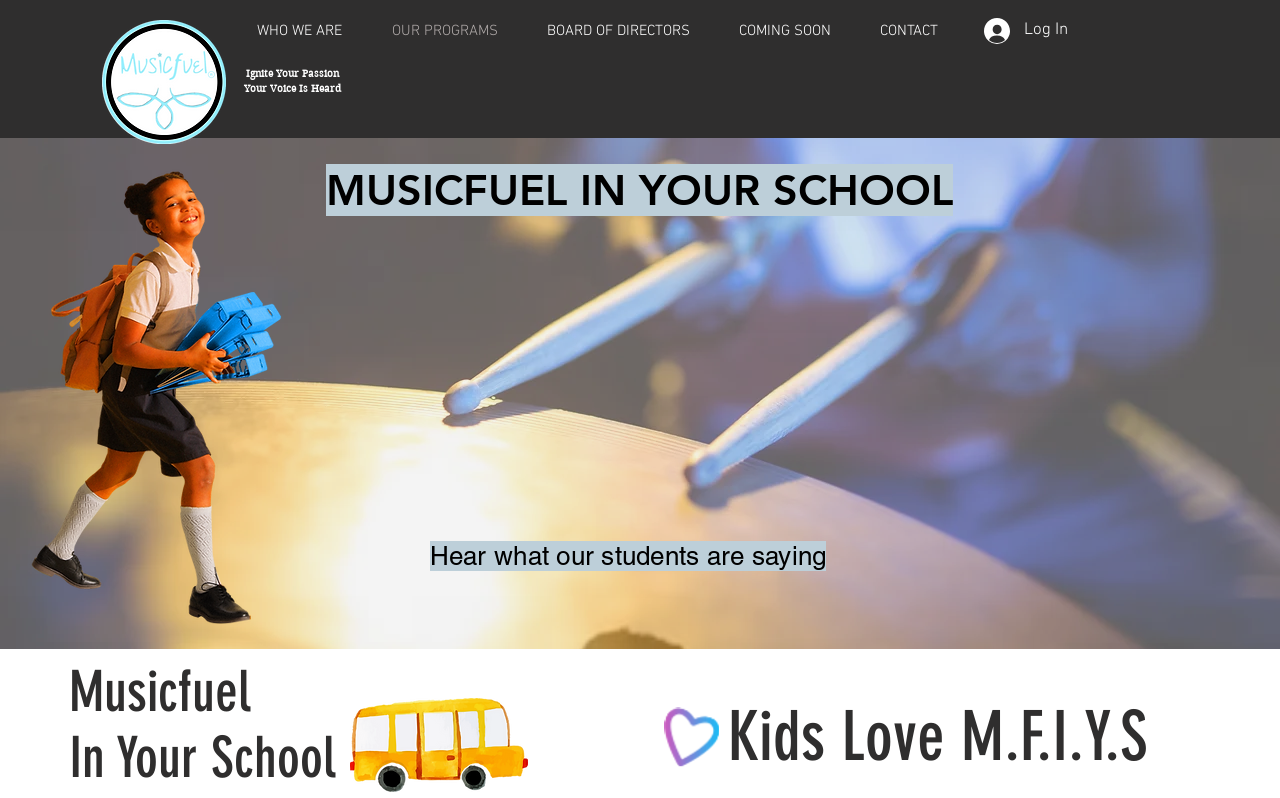What is the navigation menu item after 'WHO WE ARE'?
Answer the question using a single word or phrase, according to the image.

OUR PROGRAMS